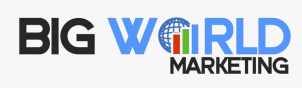Offer an in-depth caption for the image.

The image features the logo of "Big World Marketing," prominently displaying the name in bold and stylized typography. The word "BIG" is rendered in a strong, black font, while "WORLD" and "MARKETING" are showcased in a vibrant blue color. A globe icon, integrated into the design, subtly hints at a global focus, with colorful bars positioned next to it, suggesting growth or analytics. This logo represents the branding of a marketing agency, emphasizing innovation and a wide-reaching impact within the industry.